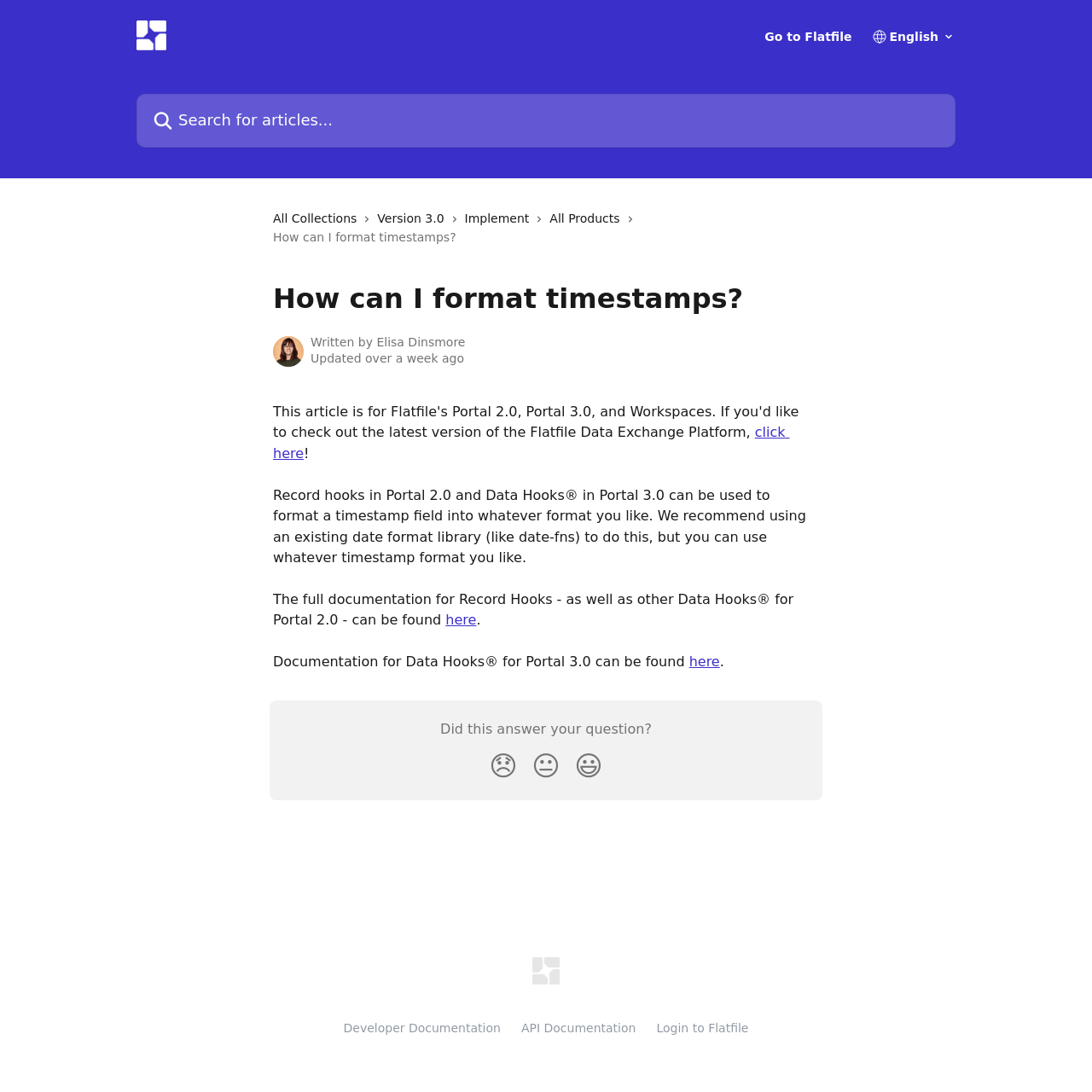Find the bounding box coordinates for the HTML element described in this sentence: "All Collections". Provide the coordinates as four float numbers between 0 and 1, in the format [left, top, right, bottom].

[0.25, 0.191, 0.333, 0.209]